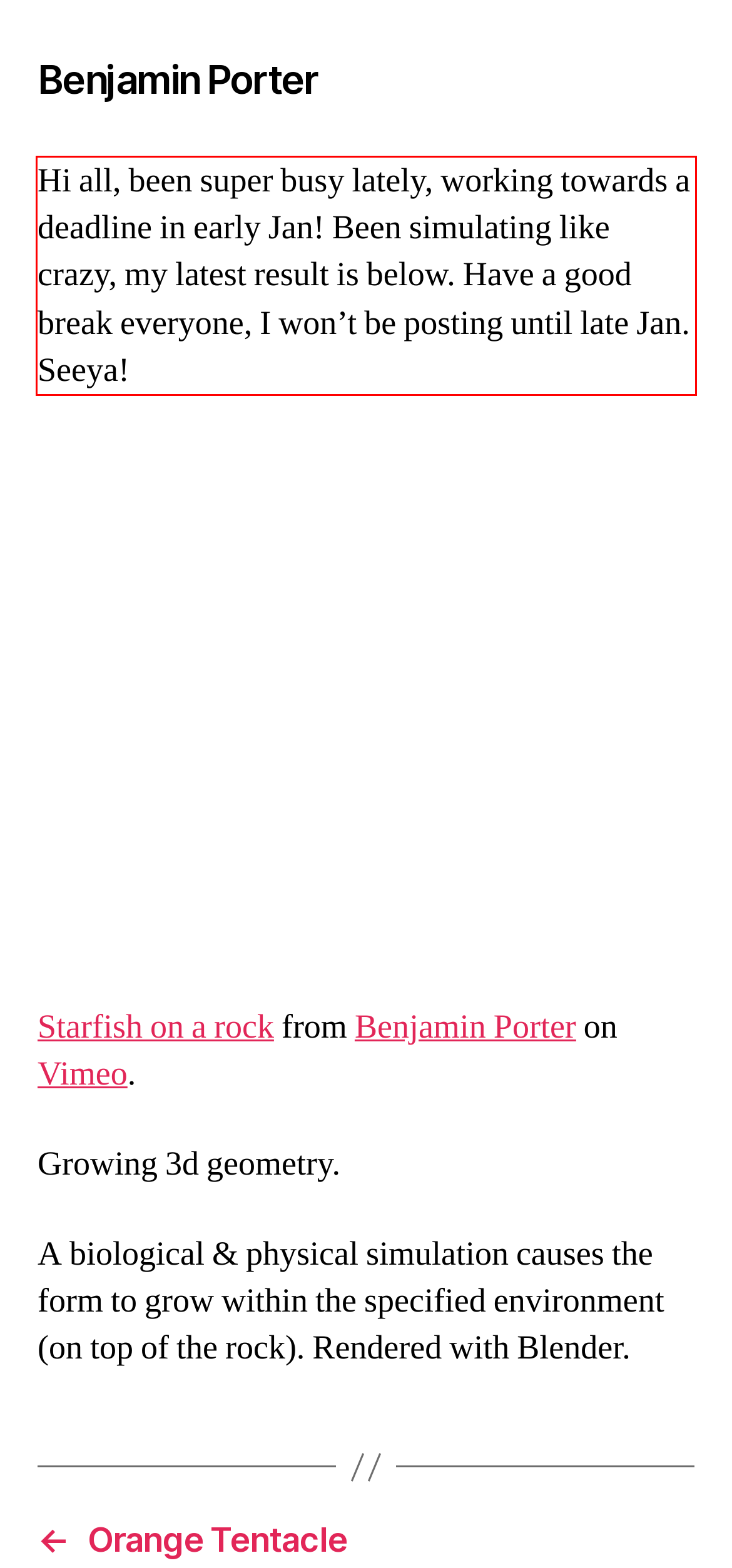You are provided with a screenshot of a webpage that includes a red bounding box. Extract and generate the text content found within the red bounding box.

Hi all, been super busy lately, working towards a deadline in early Jan! Been simulating like crazy, my latest result is below. Have a good break everyone, I won’t be posting until late Jan. Seeya!